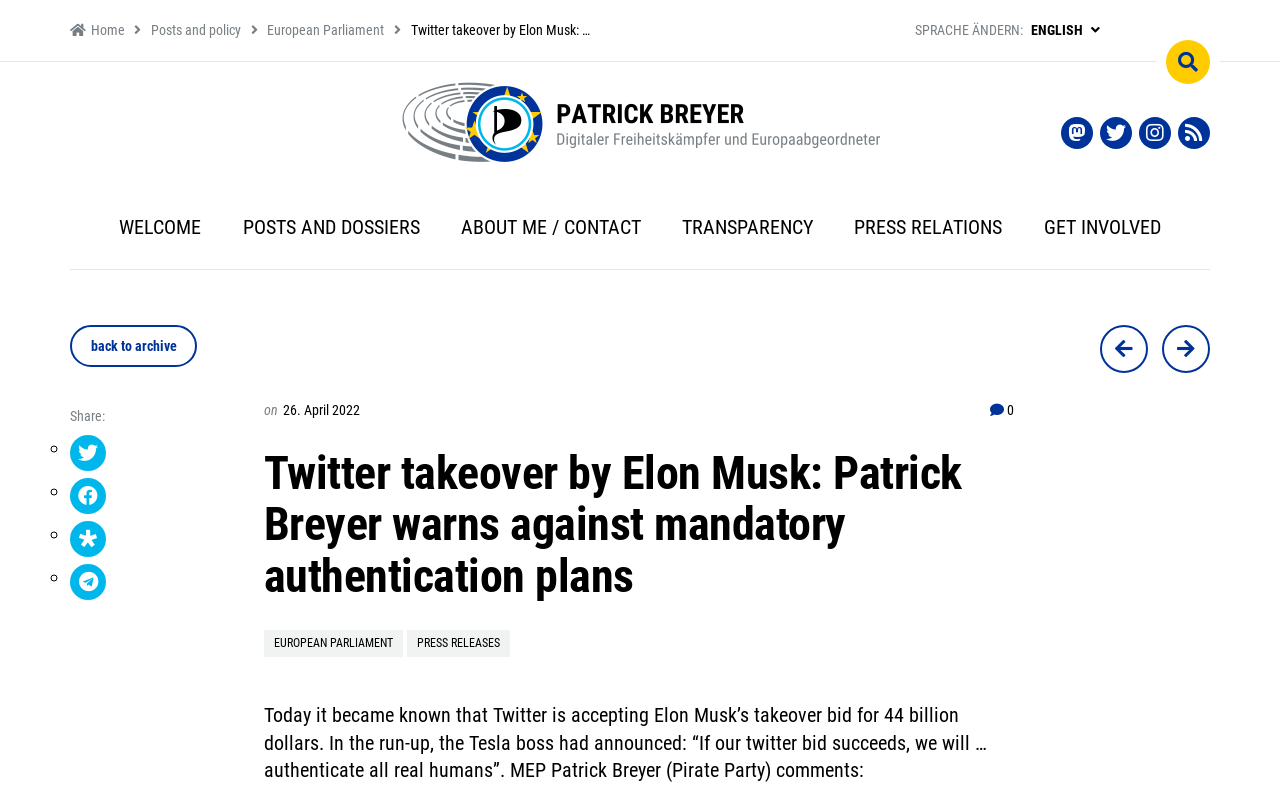What is the date mentioned in the article?
Please answer the question with a single word or phrase, referencing the image.

26. April 2022